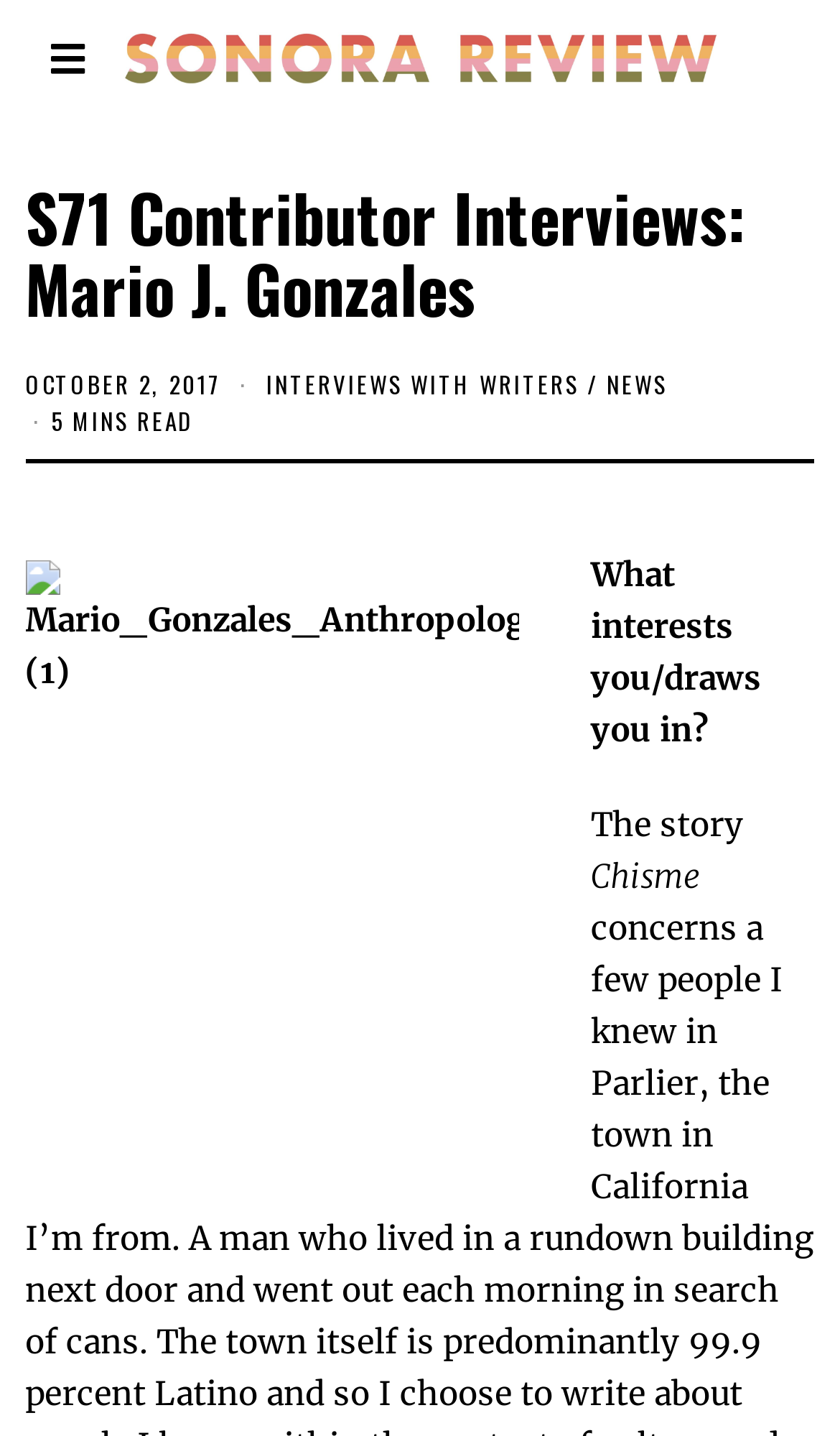Please identify the webpage's heading and generate its text content.

S71 Contributor Interviews: Mario J. Gonzales